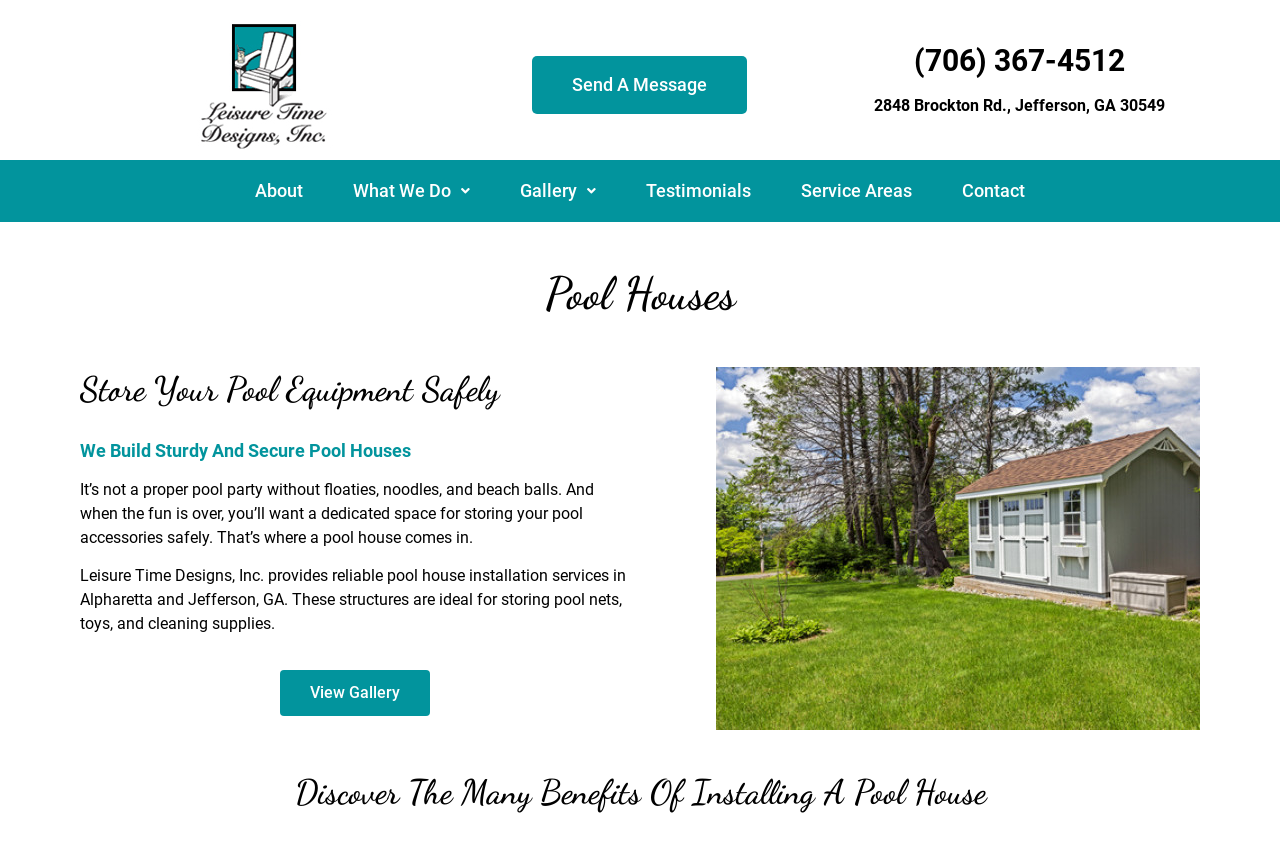Could you determine the bounding box coordinates of the clickable element to complete the instruction: "Click the 'Send A Message' button"? Provide the coordinates as four float numbers between 0 and 1, i.e., [left, top, right, bottom].

[0.416, 0.067, 0.584, 0.135]